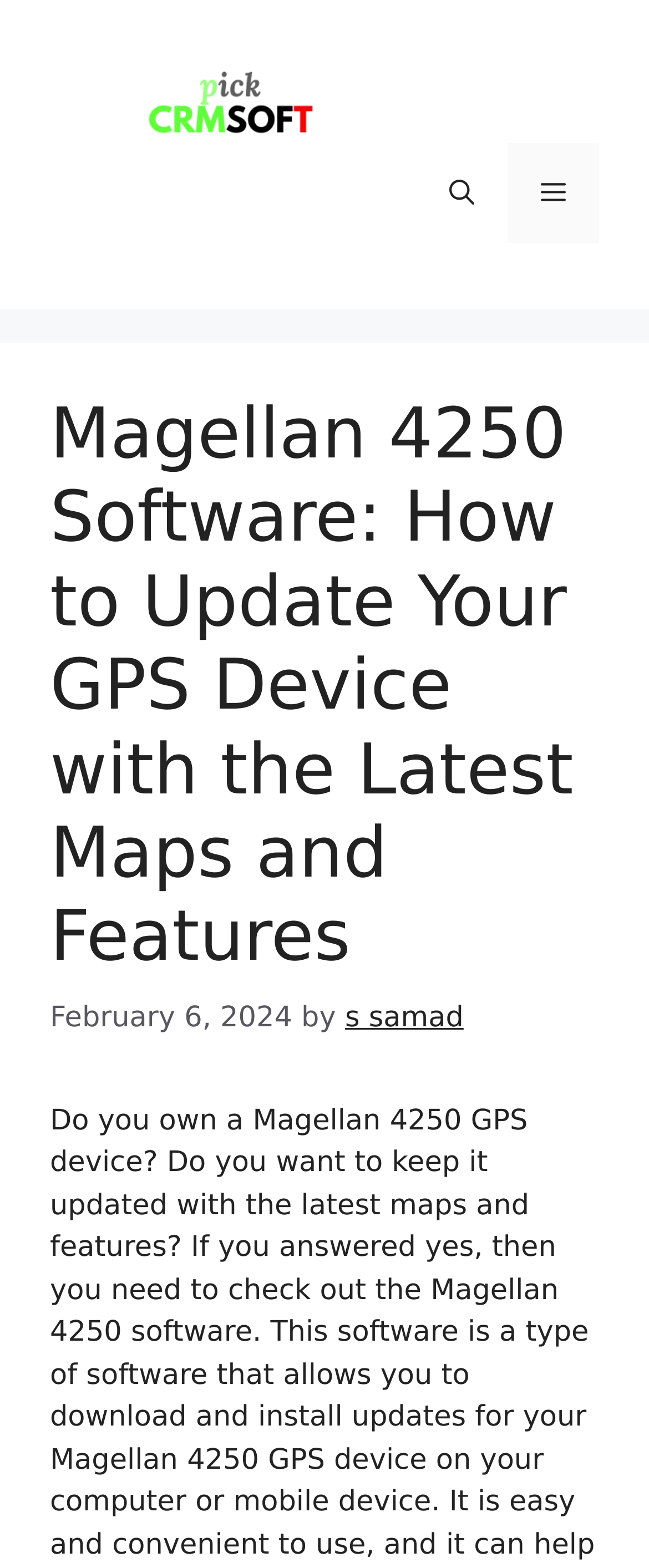Respond to the question below with a single word or phrase:
What is the date of the article?

February 6, 2024